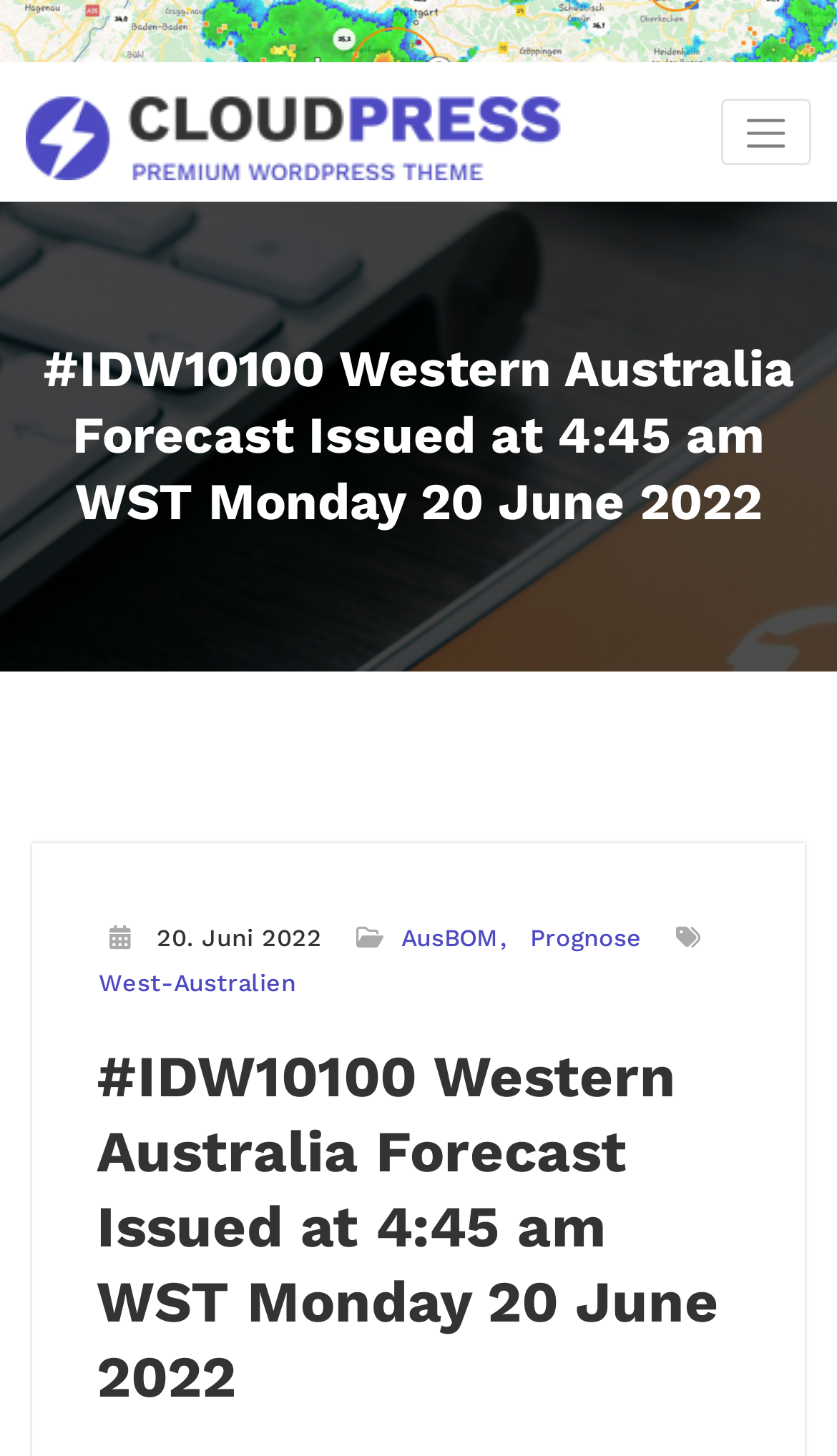What is the name of the blog?
Could you answer the question in a detailed manner, providing as much information as possible?

I found the answer by looking at the link element with the text 'Blog @ Filderstadtweather'. This text is the name of the blog.